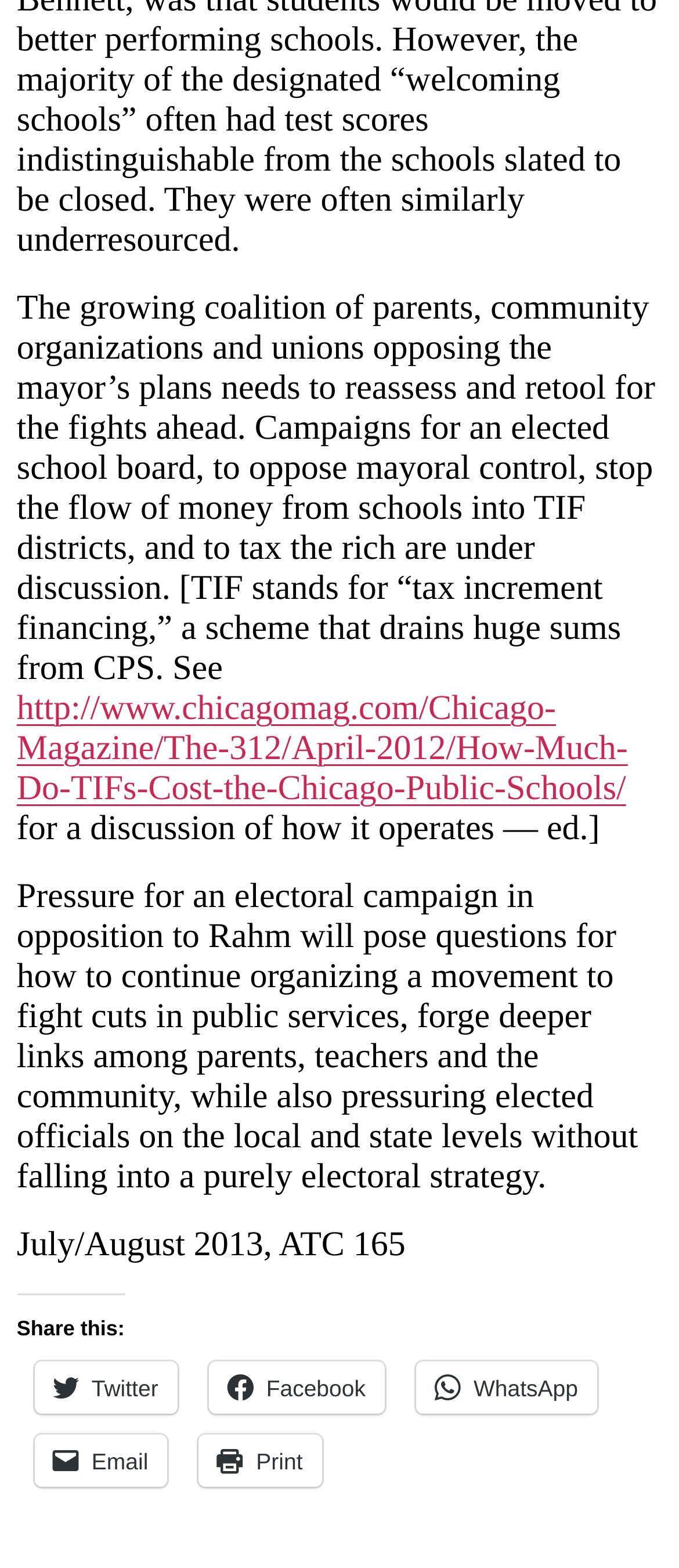Refer to the image and offer a detailed explanation in response to the question: What is the main goal of the coalition?

According to the StaticText element with ID 187, the coalition aims to fight cuts in public services, forge deeper links among parents, teachers, and the community, and pressure elected officials on the local and state levels.